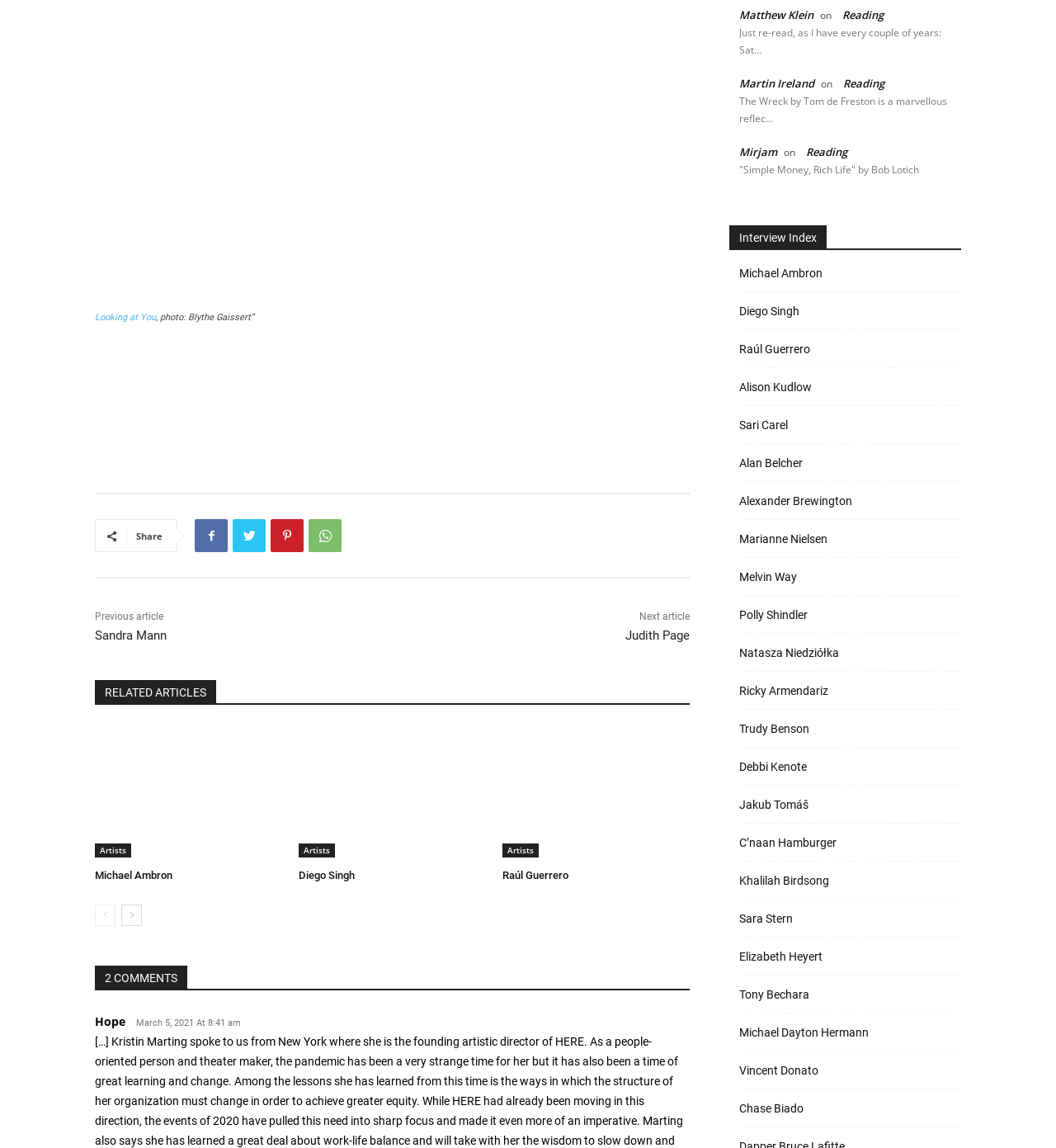Determine the bounding box coordinates for the area that should be clicked to carry out the following instruction: "View the interview index".

[0.69, 0.197, 0.91, 0.218]